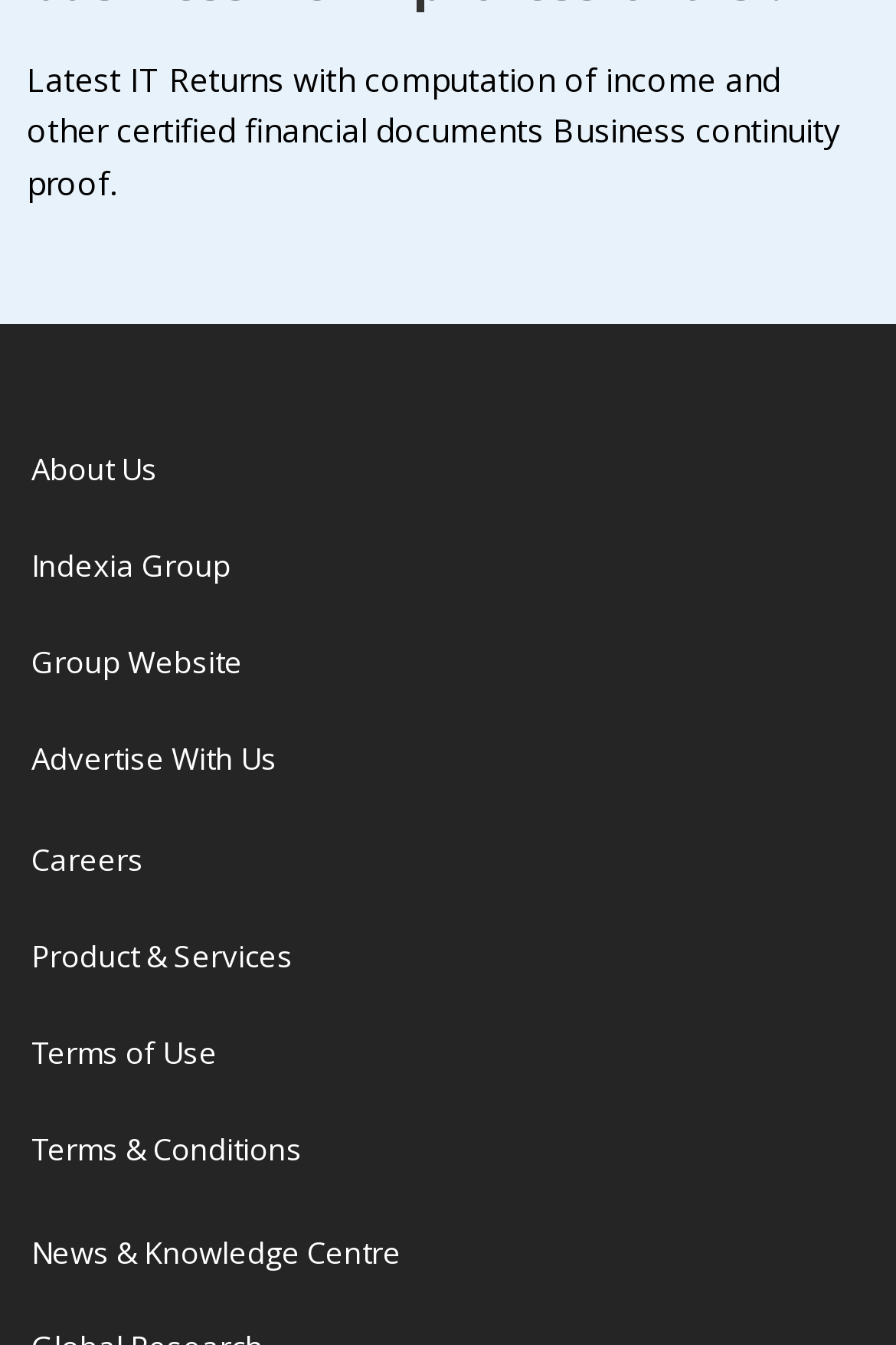Answer the following query with a single word or phrase:
What is the last link in the top navigation menu?

News & Knowledge Centre